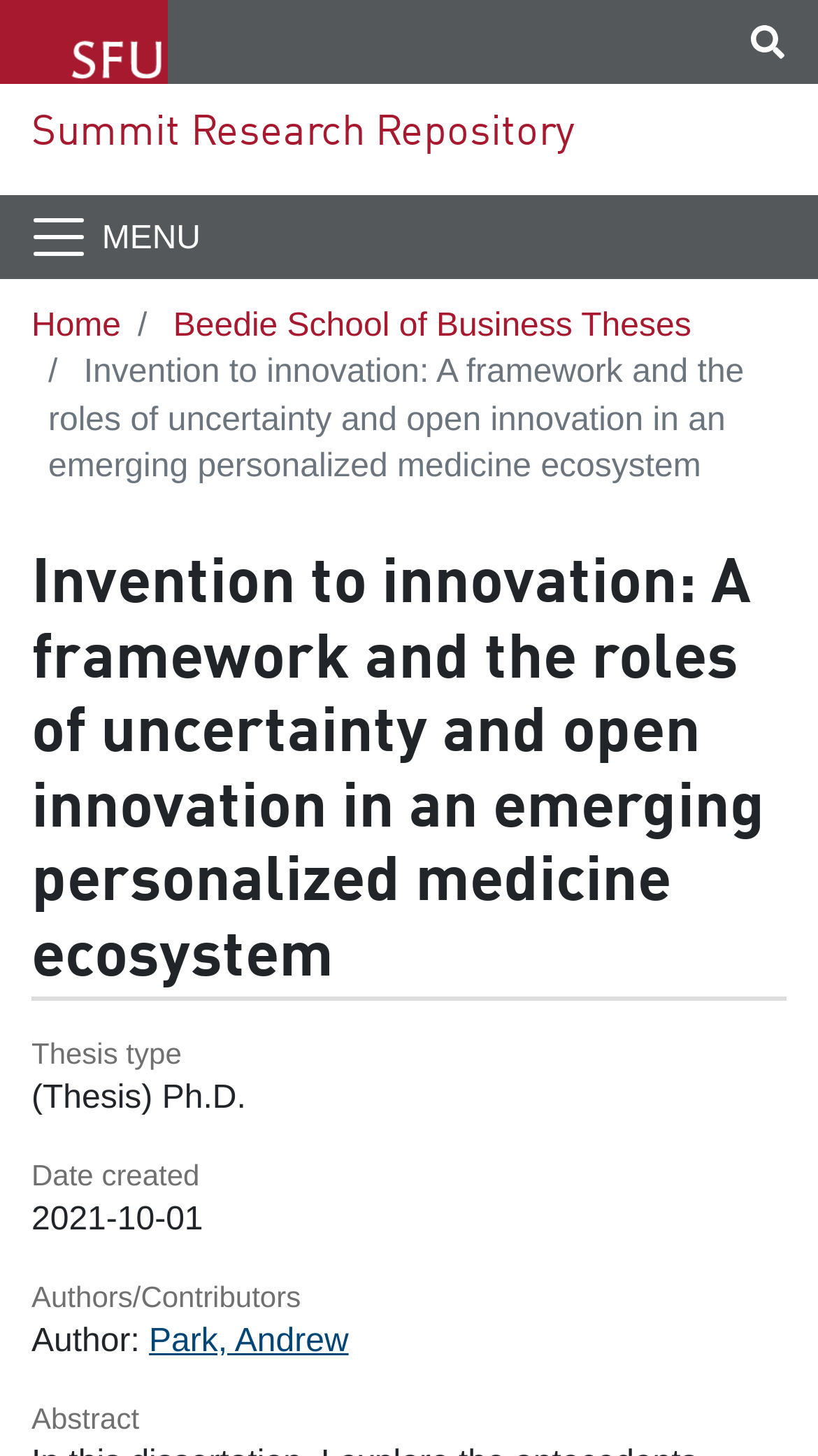Predict the bounding box of the UI element that fits this description: "Beedie School of Business Theses".

[0.212, 0.212, 0.845, 0.236]